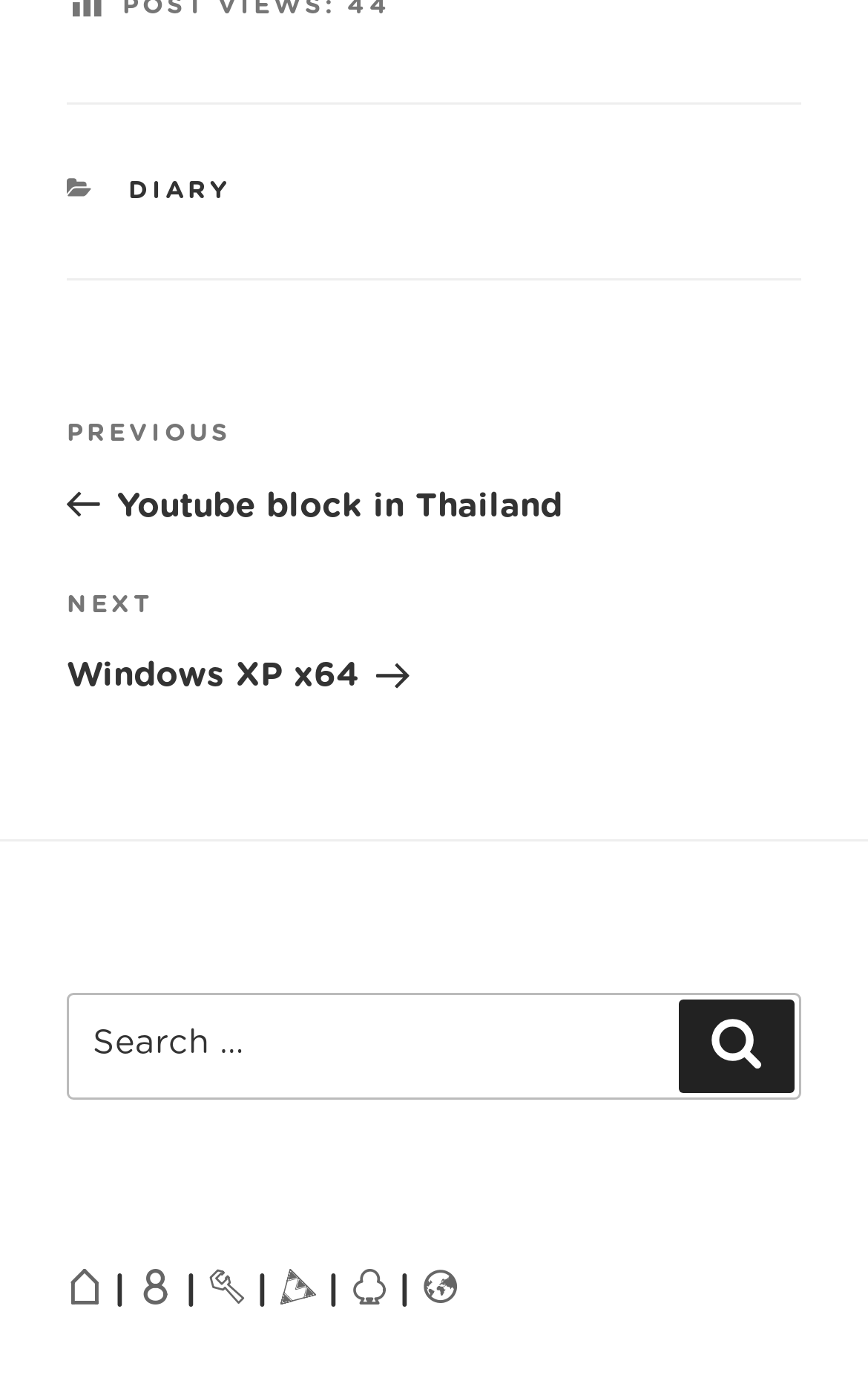Can you find the bounding box coordinates for the element that needs to be clicked to execute this instruction: "Go to next post"? The coordinates should be given as four float numbers between 0 and 1, i.e., [left, top, right, bottom].

[0.077, 0.419, 0.923, 0.496]